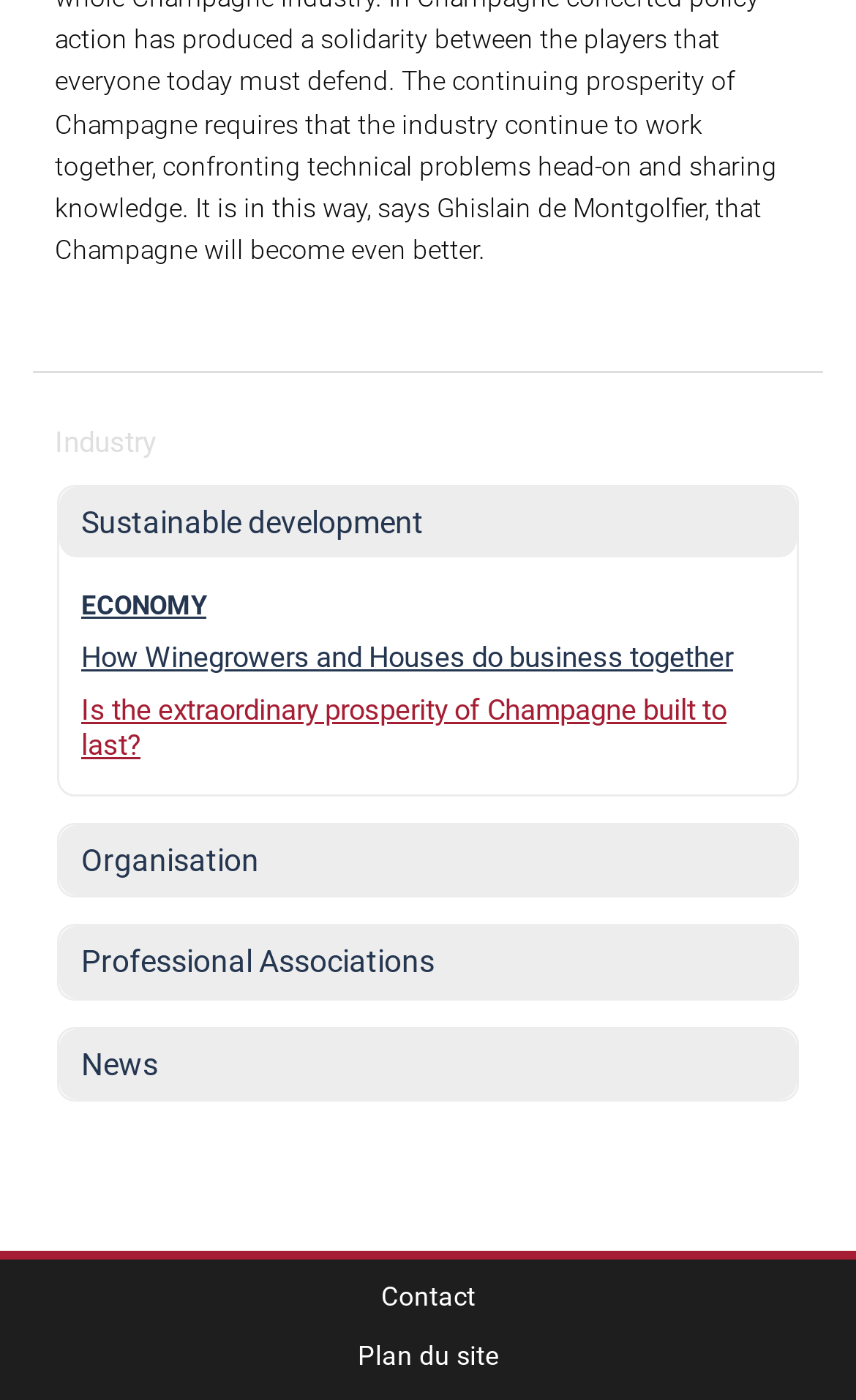Please reply to the following question using a single word or phrase: 
How many links are available at the bottom of the page?

2